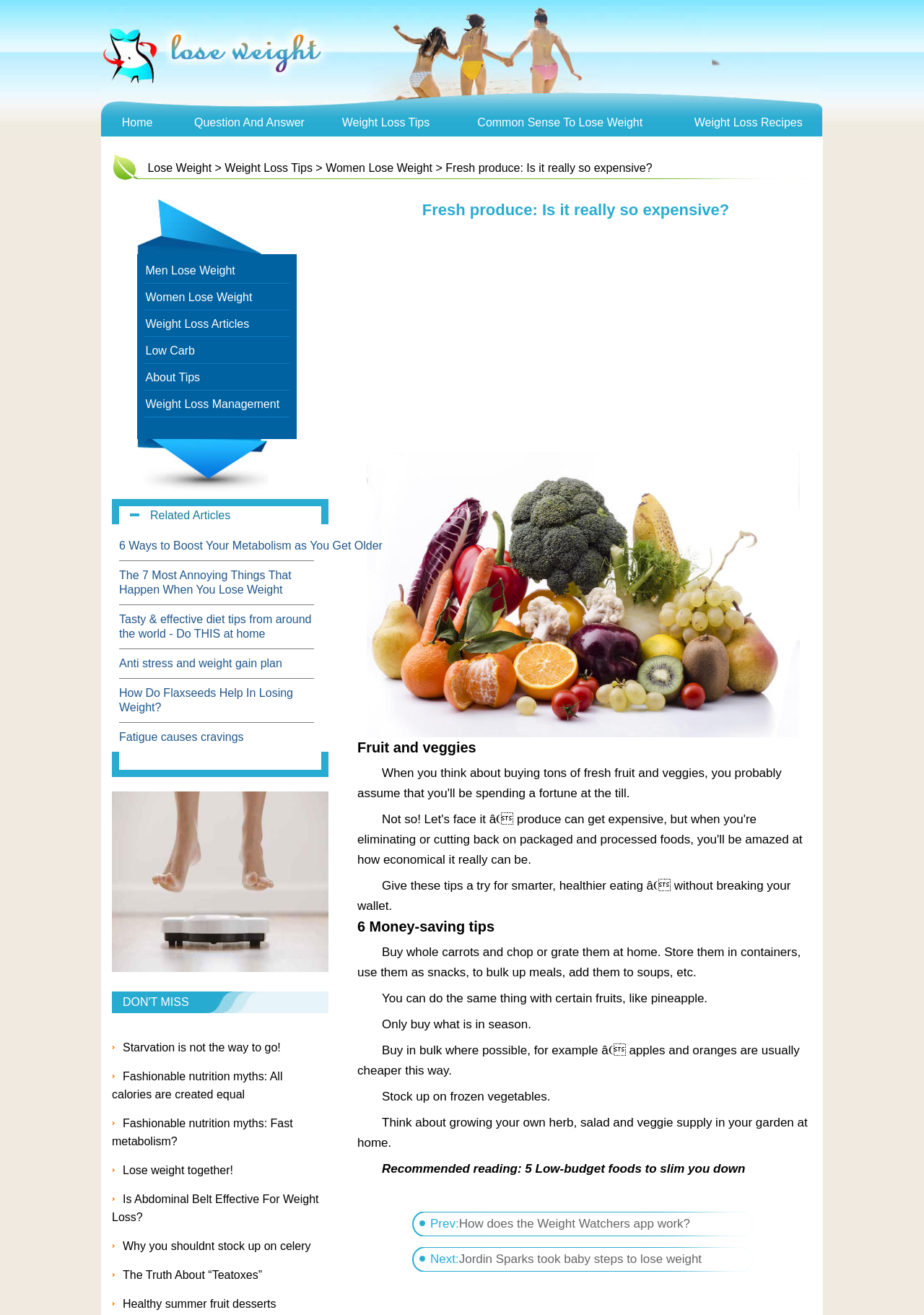Use a single word or phrase to answer the question:
What is the recommended reading at the end of the article?

5 Low-budget foods to slim you down